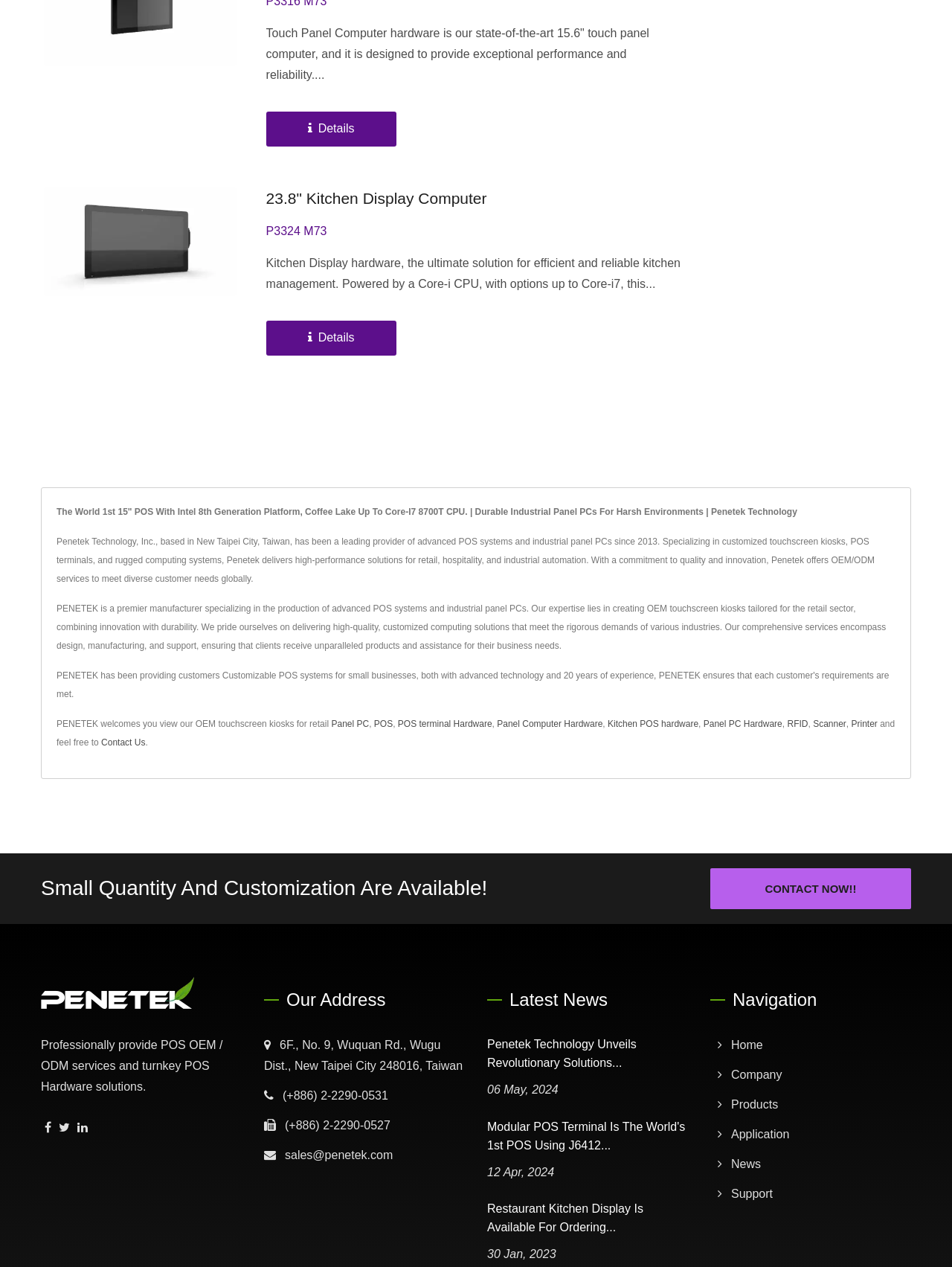Using the element description provided, determine the bounding box coordinates in the format (top-left x, top-left y, bottom-right x, bottom-right y). Ensure that all values are floating point numbers between 0 and 1. Element description: Contact Us

[0.106, 0.579, 0.153, 0.594]